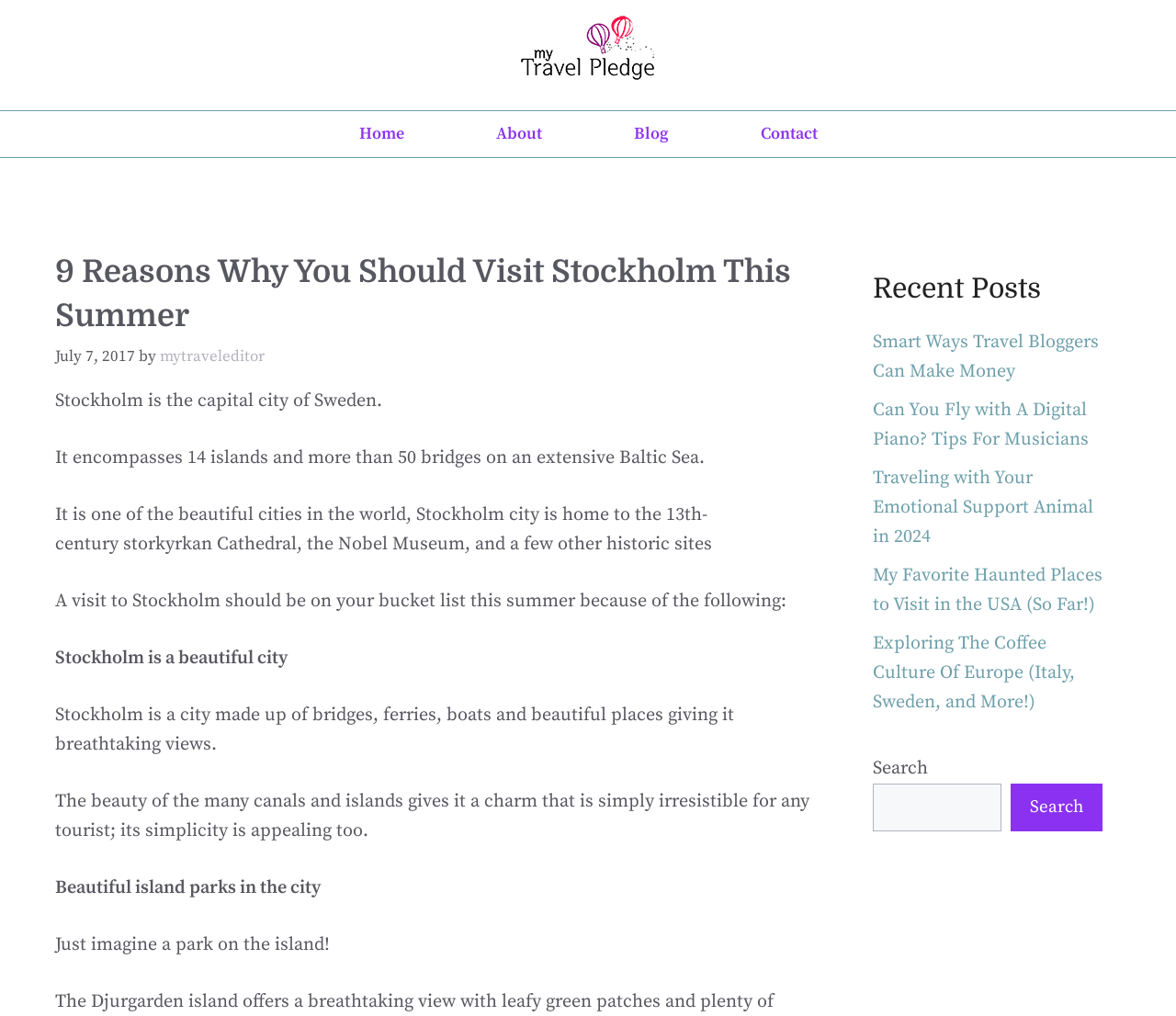Provide a brief response to the question below using a single word or phrase: 
How many recent posts are listed on the webpage?

5